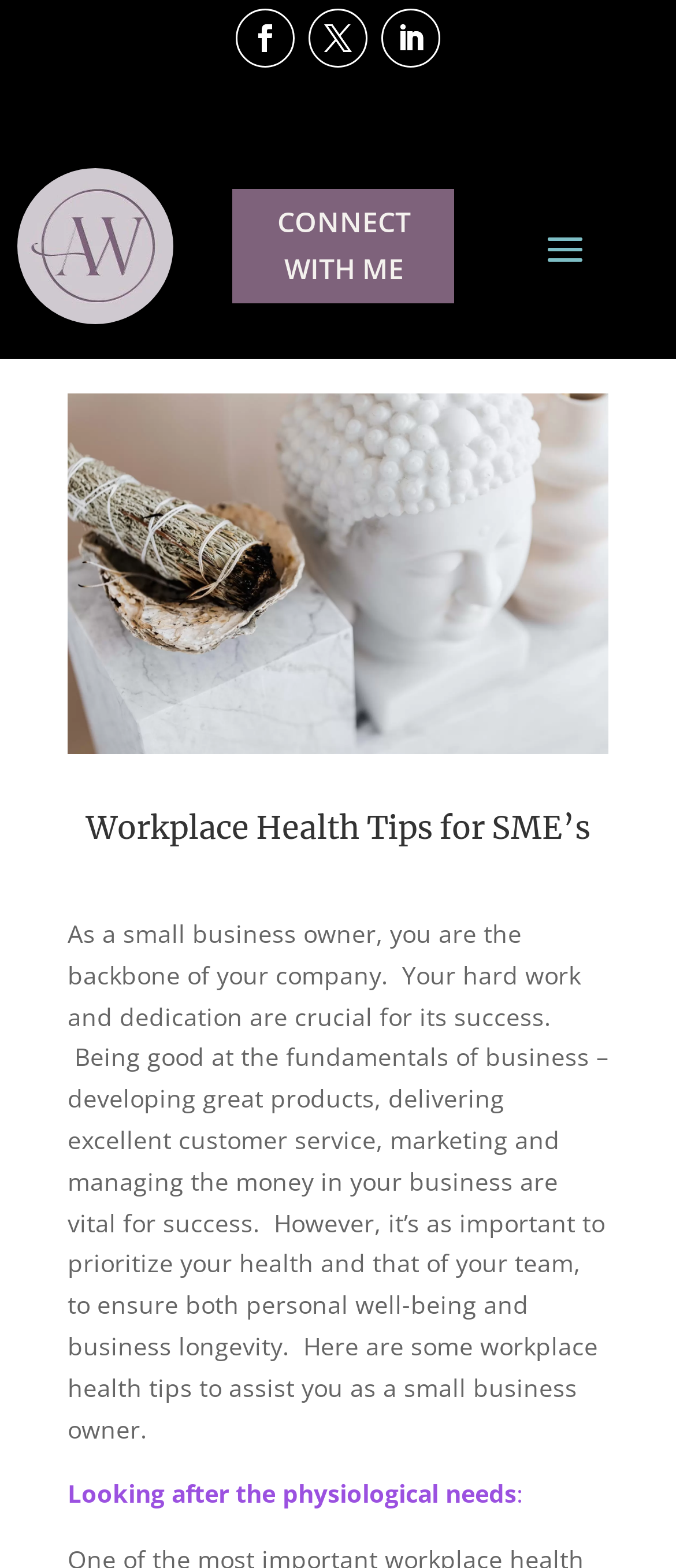Respond to the question below with a single word or phrase: What is the topic of the webpage?

Workplace Health Tips